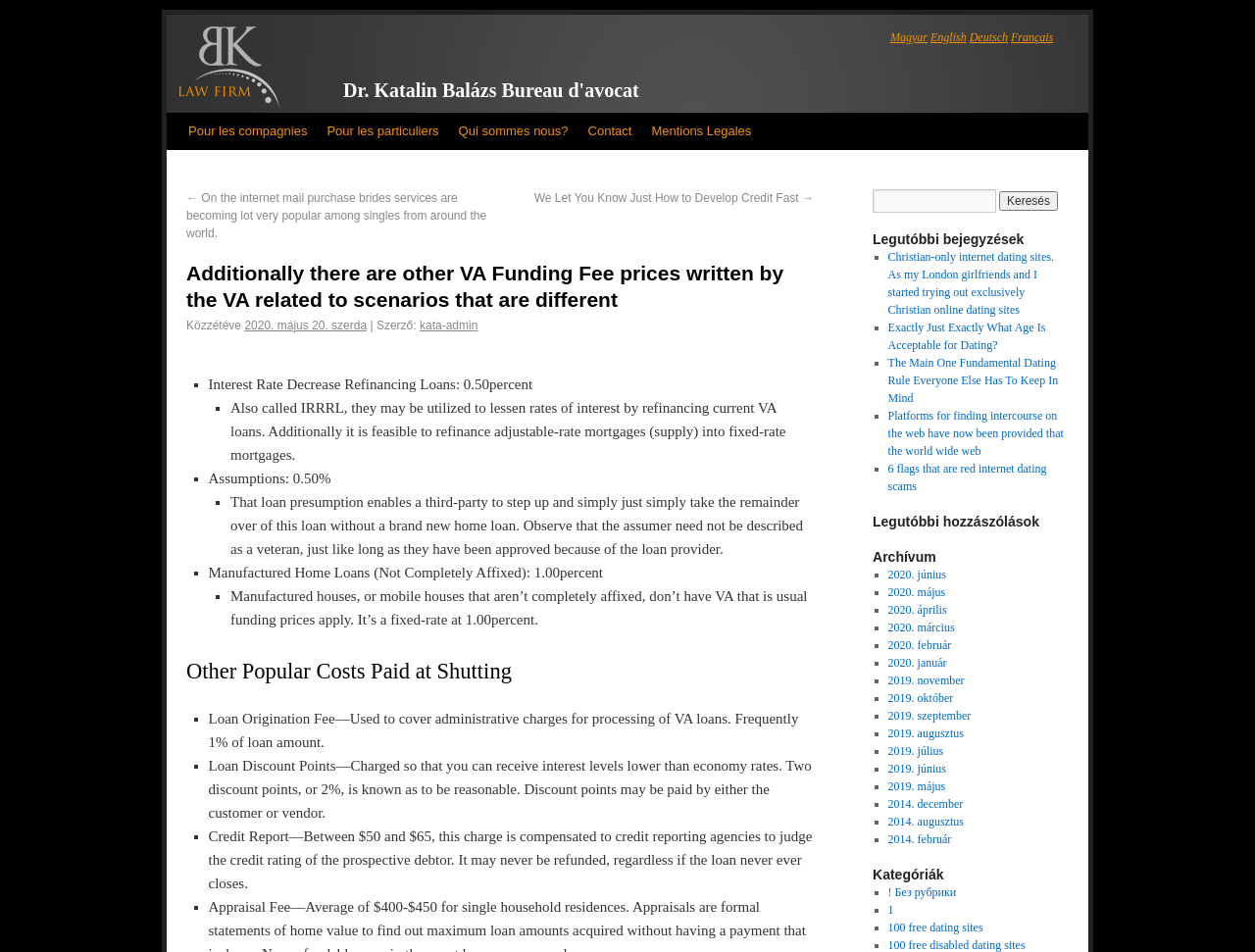Please locate the bounding box coordinates for the element that should be clicked to achieve the following instruction: "Switch to Magyar language". Ensure the coordinates are given as four float numbers between 0 and 1, i.e., [left, top, right, bottom].

[0.709, 0.032, 0.739, 0.046]